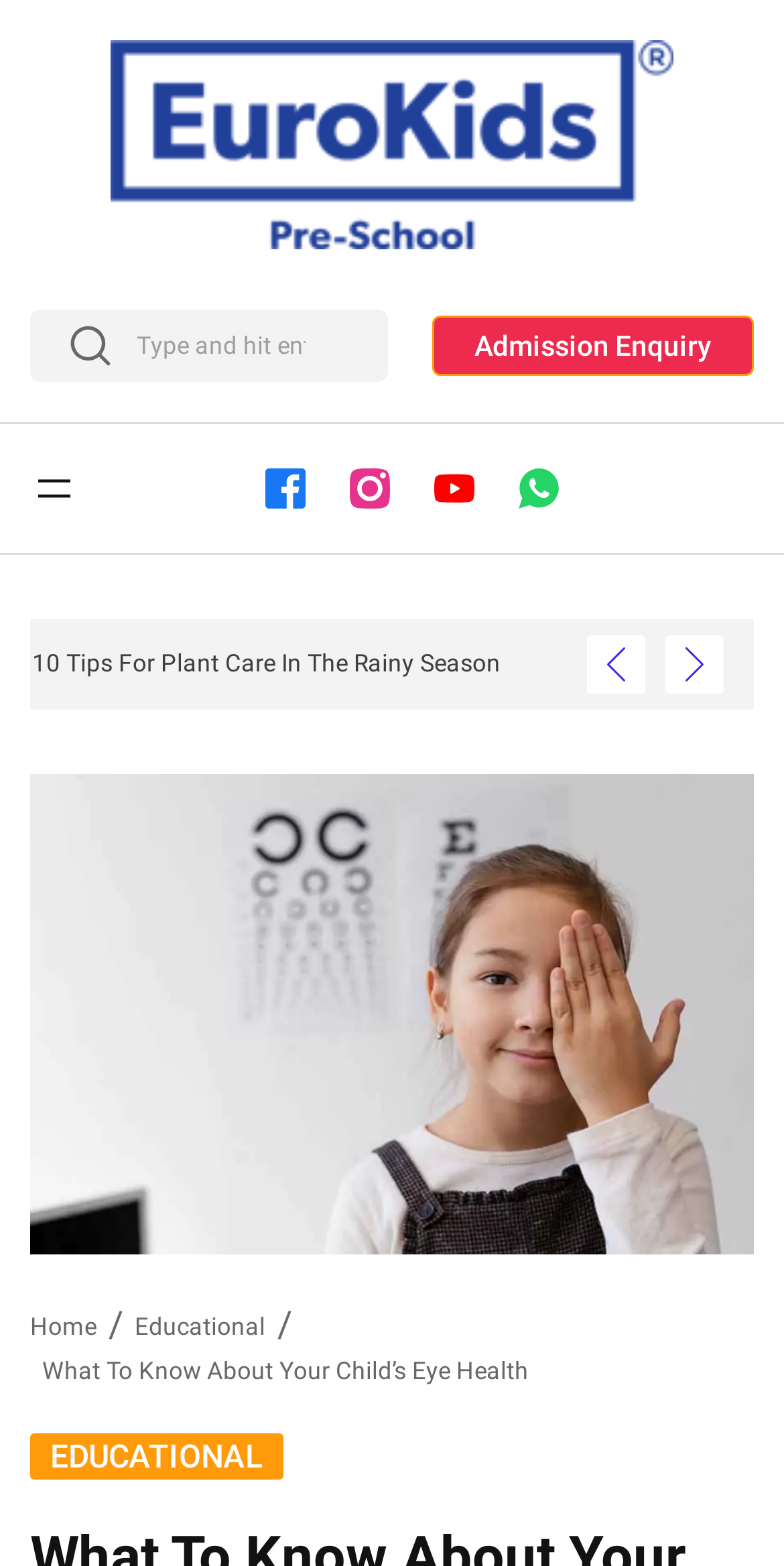Find the bounding box coordinates for the element described here: "aria-label="Open menu"".

[0.038, 0.296, 0.1, 0.327]